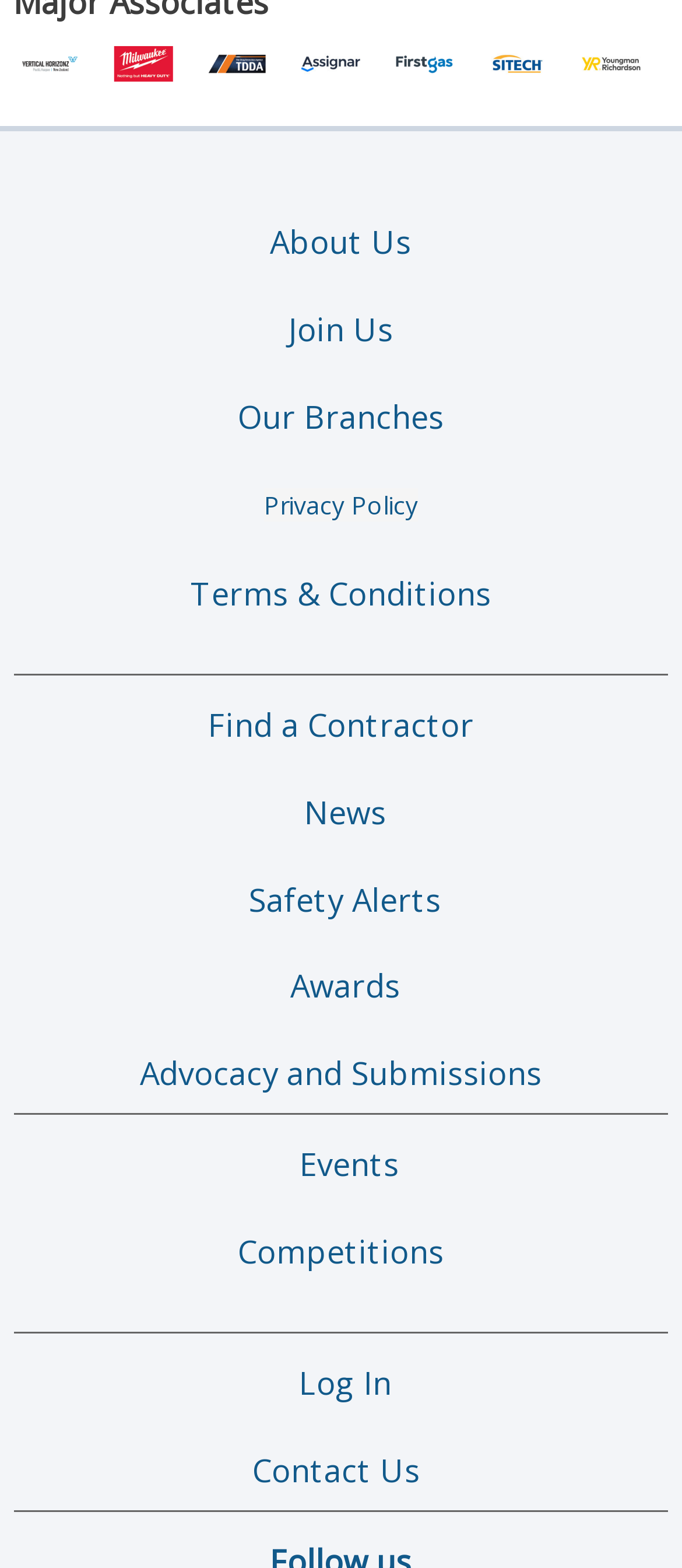Is there a link to 'About Us'?
Respond to the question with a well-detailed and thorough answer.

Yes, there is a link to 'About Us' on the webpage, which can be found in the middle section of the webpage.